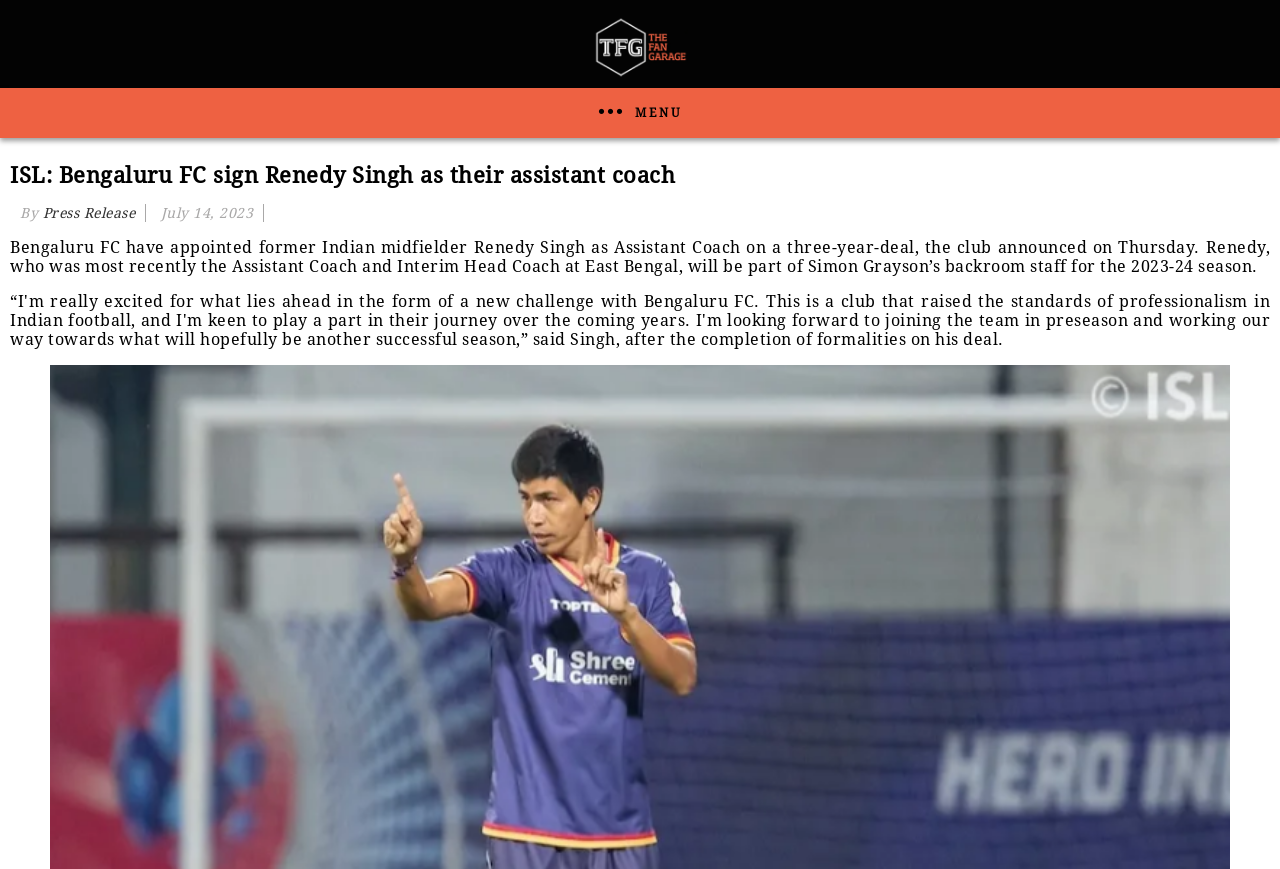Identify the headline of the webpage and generate its text content.

ISL: Bengaluru FC sign Renedy Singh as their assistant coach